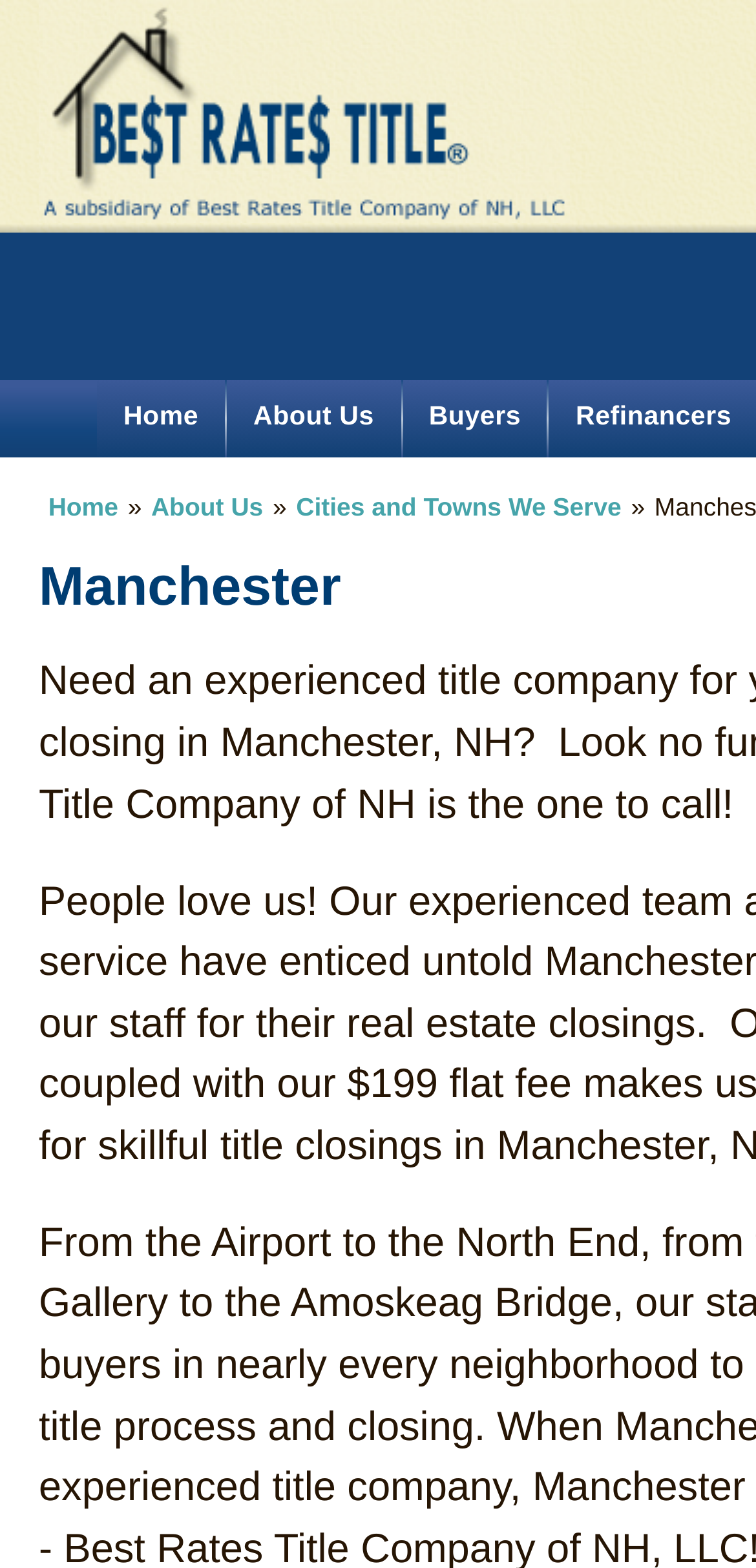Show the bounding box coordinates for the HTML element as described: "About Us".

[0.2, 0.314, 0.348, 0.333]